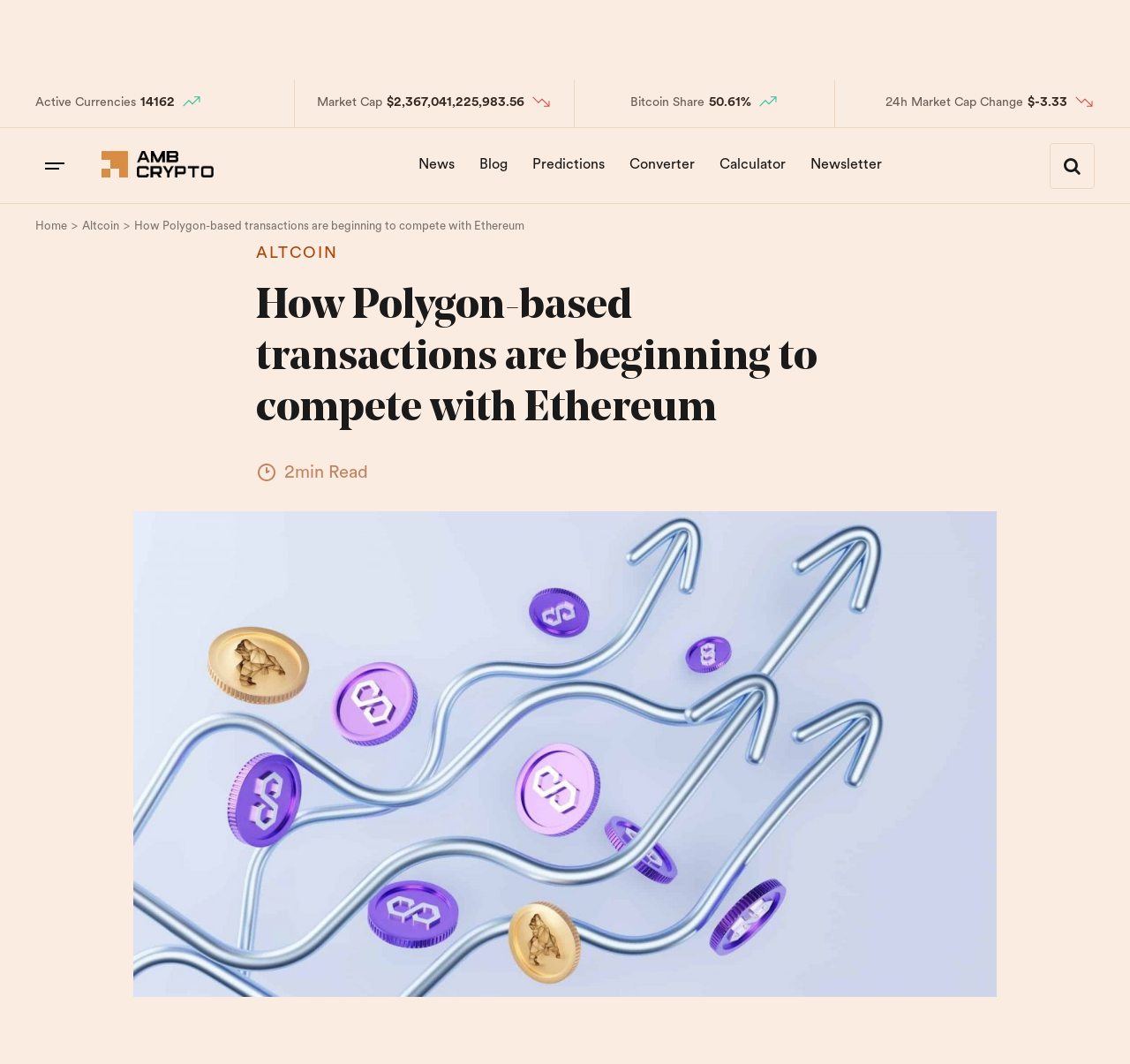Please determine the bounding box coordinates for the element that should be clicked to follow these instructions: "Click on the AMBCrypto logo".

[0.09, 0.142, 0.189, 0.167]